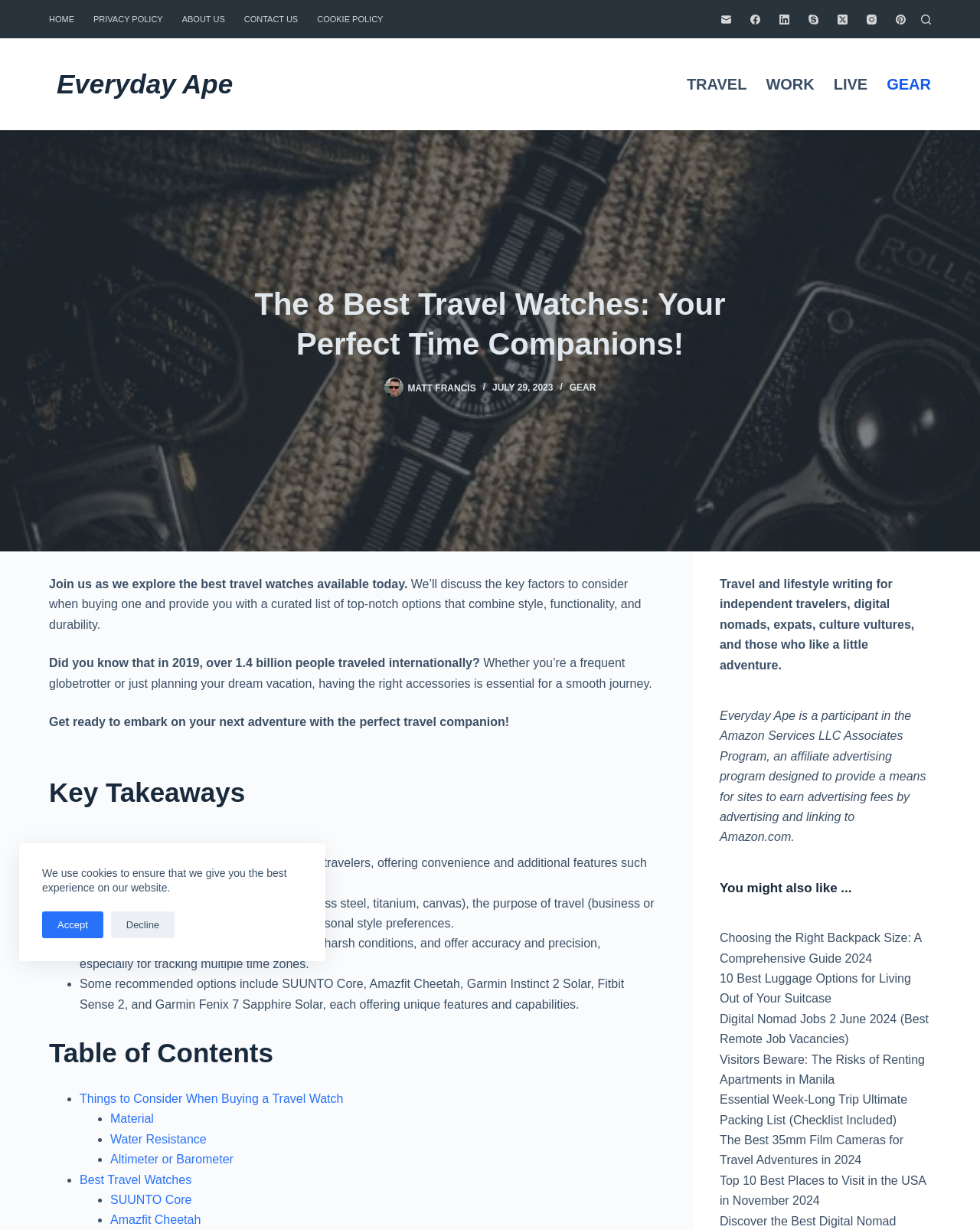Identify the bounding box for the UI element specified in this description: "Altimeter or Barometer". The coordinates must be four float numbers between 0 and 1, formatted as [left, top, right, bottom].

[0.112, 0.937, 0.238, 0.948]